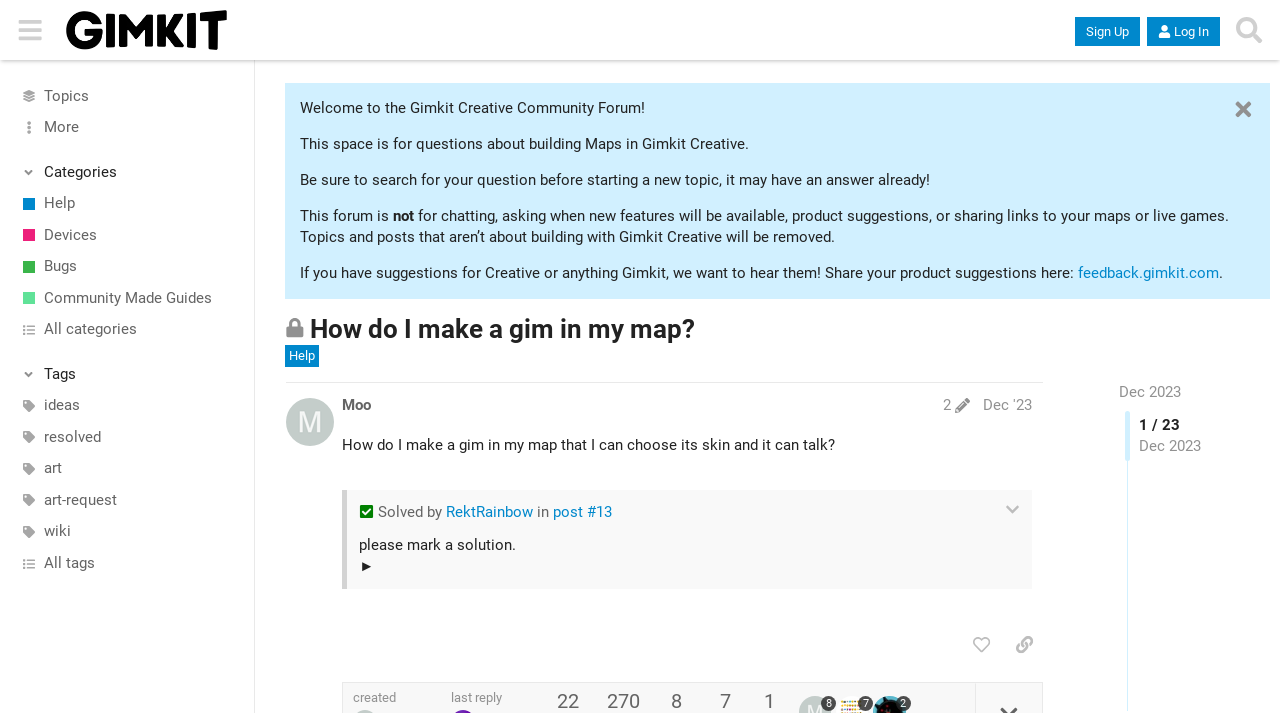Find the bounding box coordinates for the element that must be clicked to complete the instruction: "Like this post". The coordinates should be four float numbers between 0 and 1, indicated as [left, top, right, bottom].

[0.752, 0.88, 0.781, 0.929]